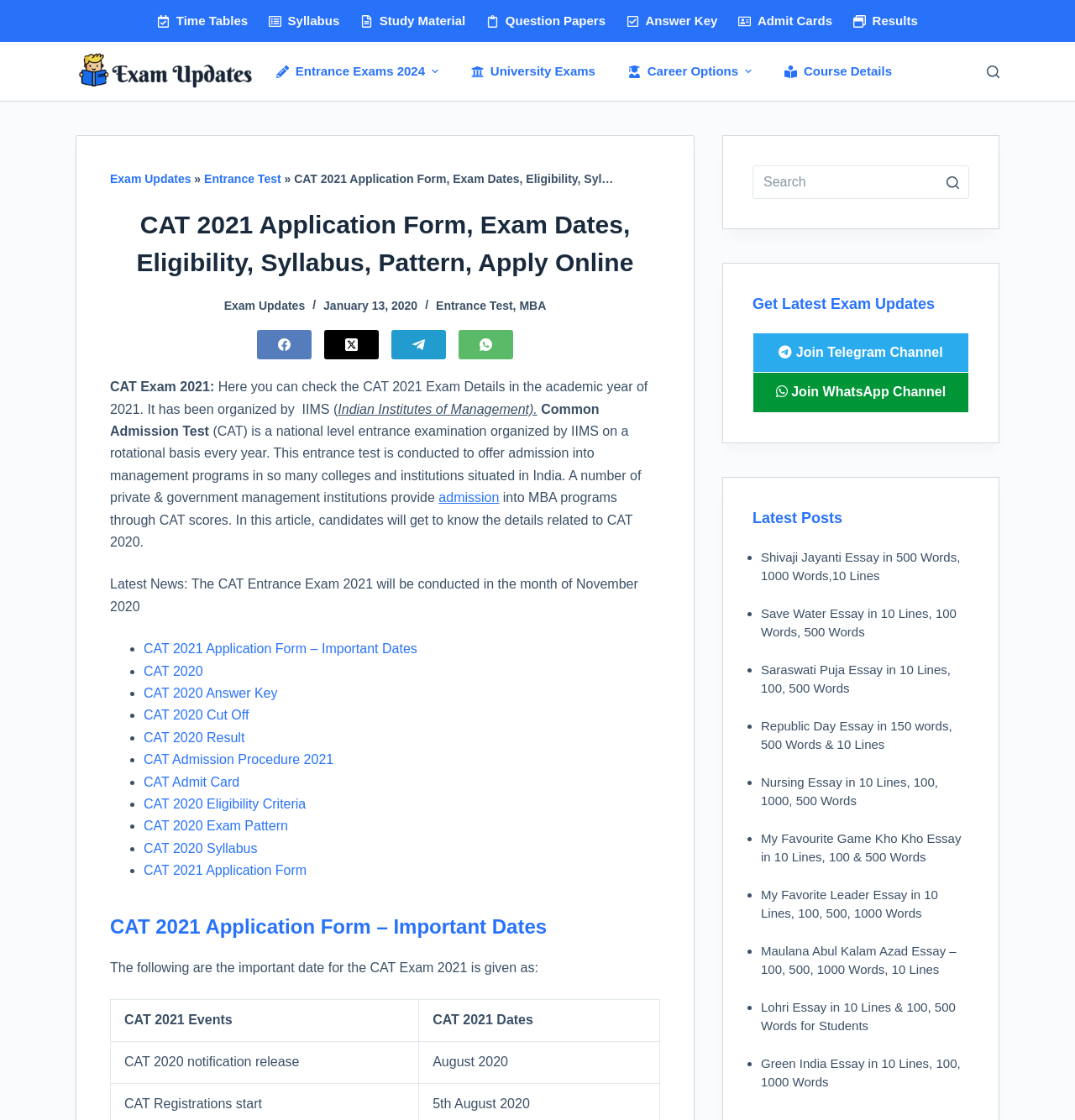Please identify the bounding box coordinates of the element I should click to complete this instruction: 'Click on the 'Time Tables' menu item'. The coordinates should be given as four float numbers between 0 and 1, like this: [left, top, right, bottom].

[0.137, 0.0, 0.24, 0.037]